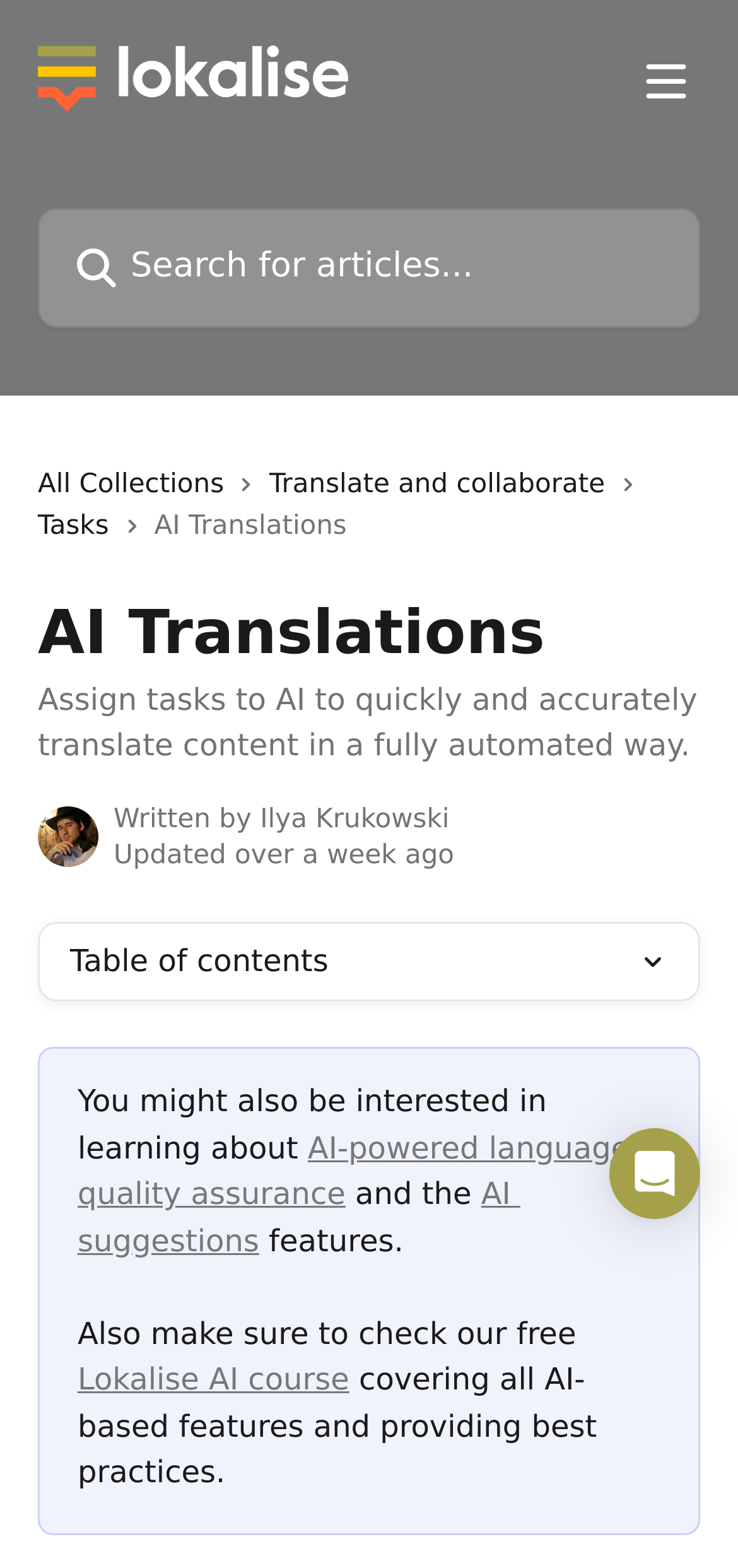Please respond to the question using a single word or phrase:
Who is the author of the article?

Ilya Krukowski